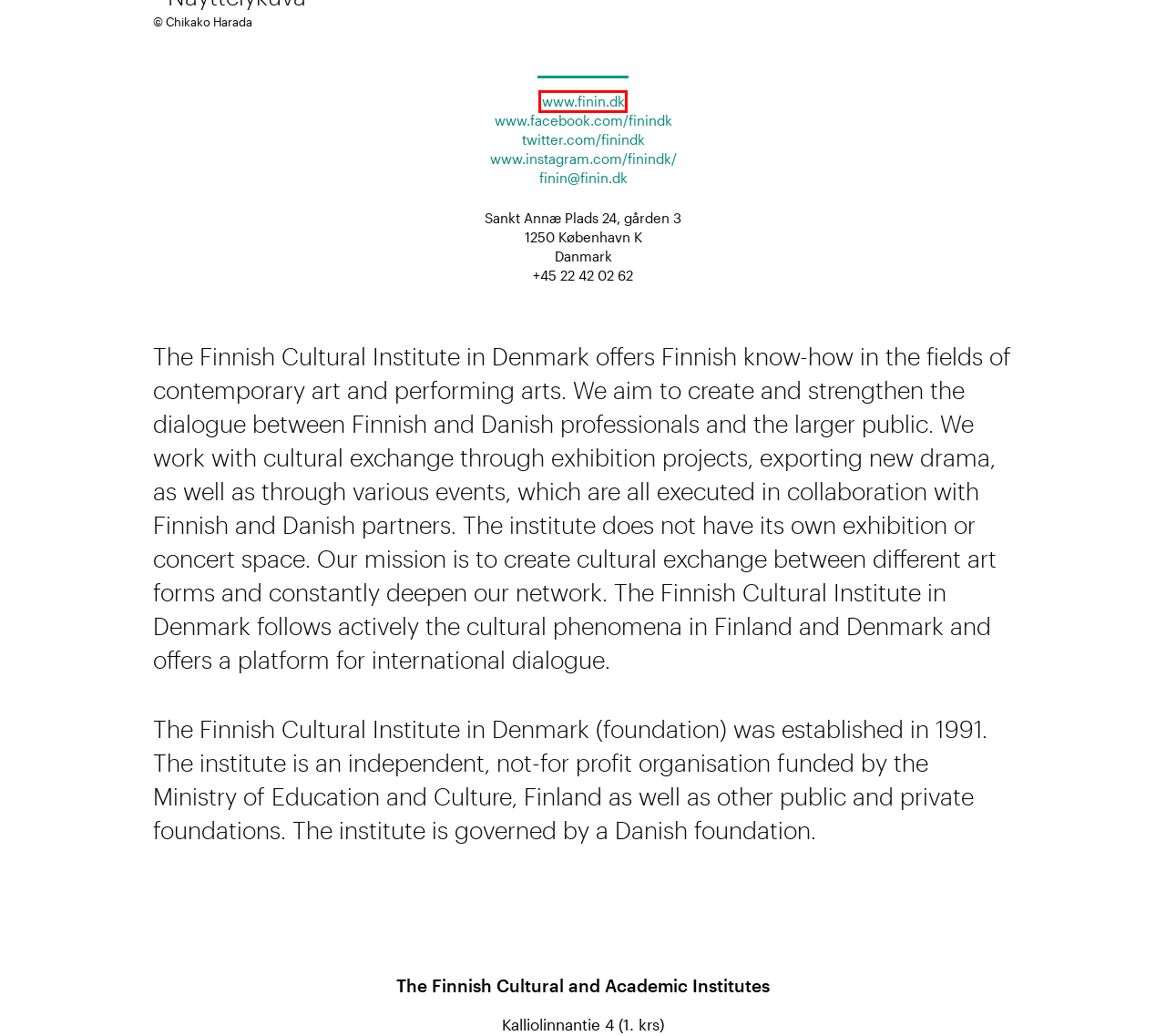Given a screenshot of a webpage with a red bounding box around an element, choose the most appropriate webpage description for the new page displayed after clicking the element within the bounding box. Here are the candidates:
A. Finnish Cultural Institute in Madrid – Suomen kulttuuri- ja tiedeinstituutit
B. Finnish Institute in France – Suomen kulttuuri- ja tiedeinstituutit
C. Finnish-Norwegian Cultural Institute – Suomen kulttuuri- ja tiedeinstituutit
D. Finnish Cultural Institute in New York – Suomen kulttuuri- ja tiedeinstituutit
E. Finnish Cultural Institute for the Benelux – Suomen kulttuuri- ja tiedeinstituutit
F. Finlands Kulturinstitut i Danmark
G. Finlands kulturinstitut i Danmark – Finlands kultur- och vetenskapsinstitut
H. Finnish Institute in Japan – Suomen kulttuuri- ja tiedeinstituutit

F